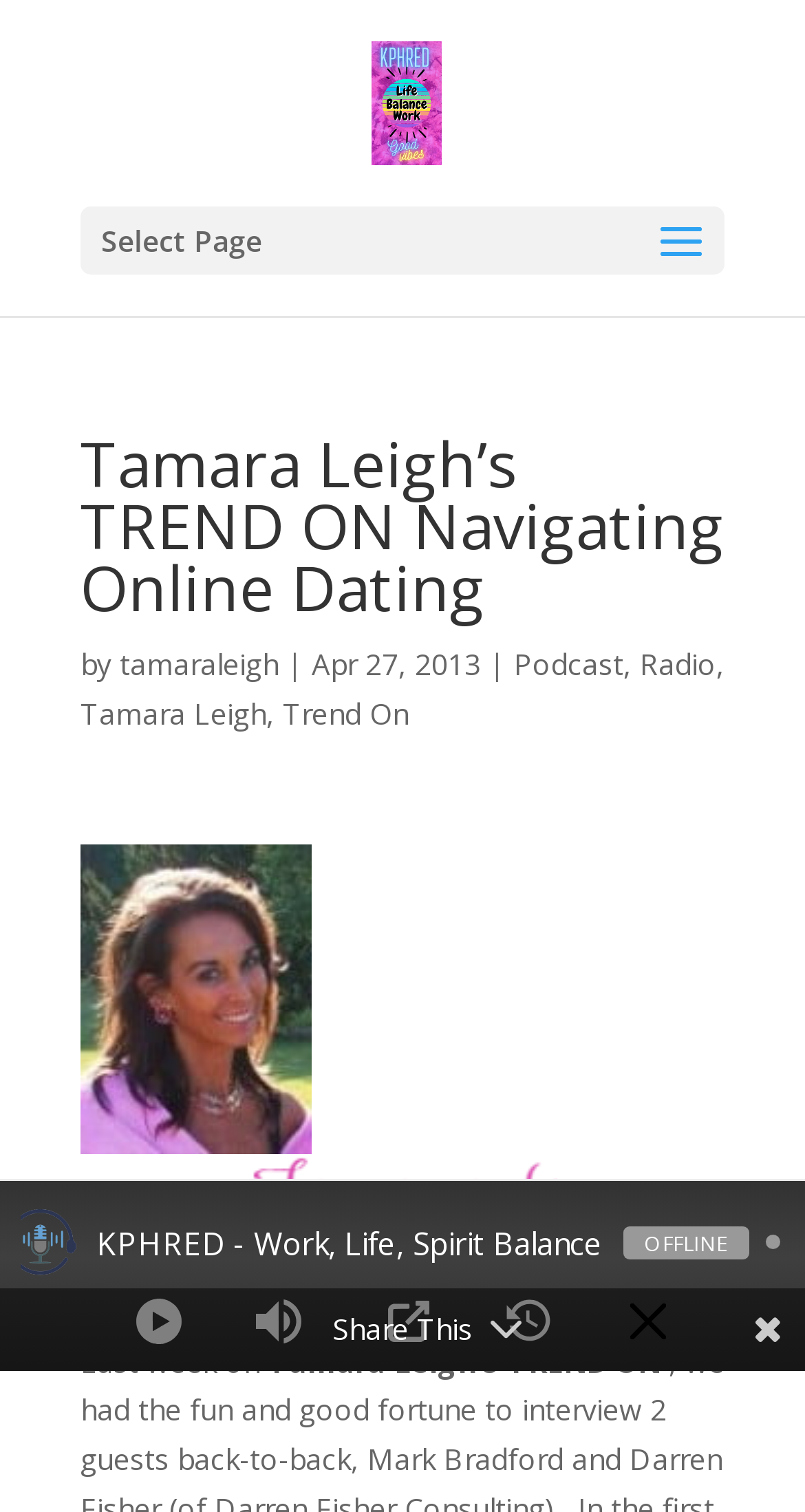Identify and provide the main heading of the webpage.

Tamara Leigh’s TREND ON Navigating Online Dating